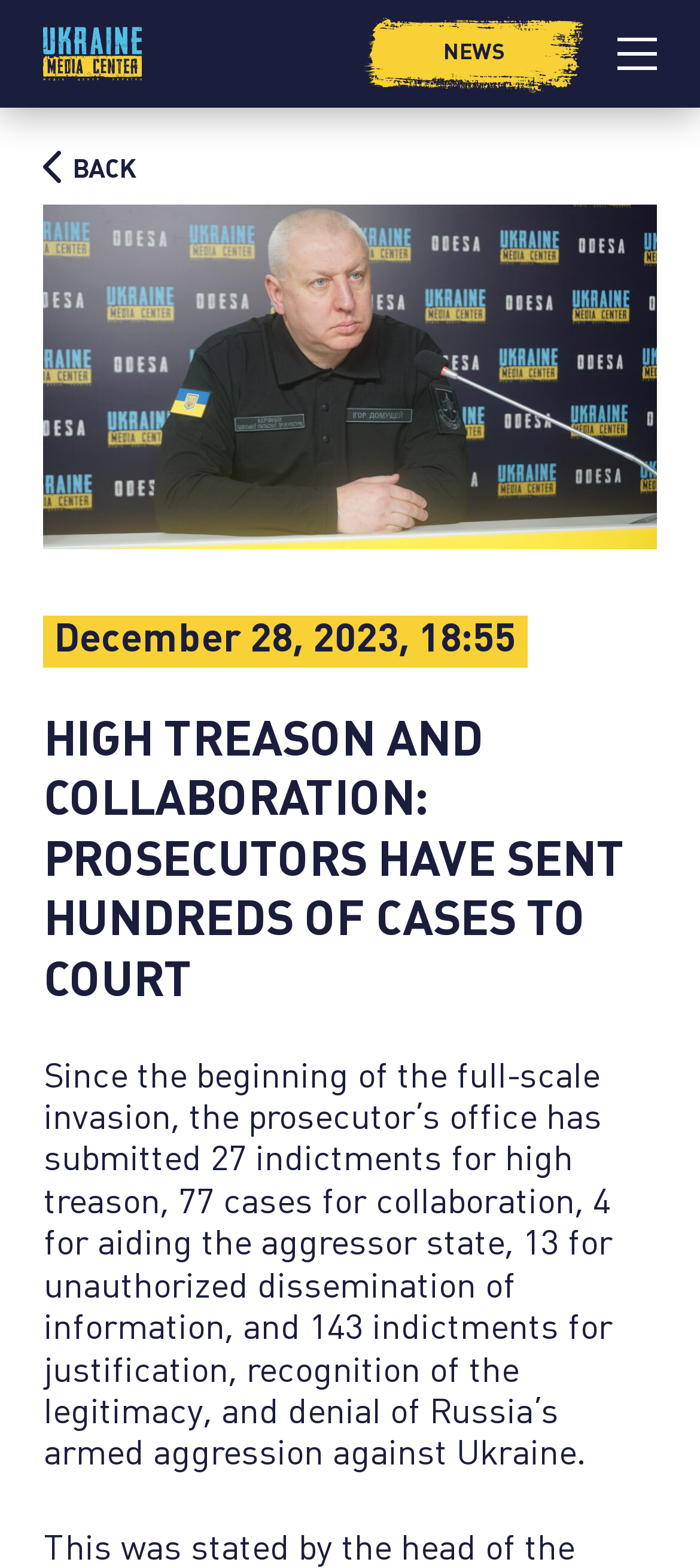Utilize the information from the image to answer the question in detail:
How many indictments for high treason are submitted?

I found the answer by looking at the text that describes the number of indictments submitted by the prosecutor's office. The text states 'Since the beginning of the full-scale invasion, the prosecutor’s office has submitted 27 indictments for high treason...'.